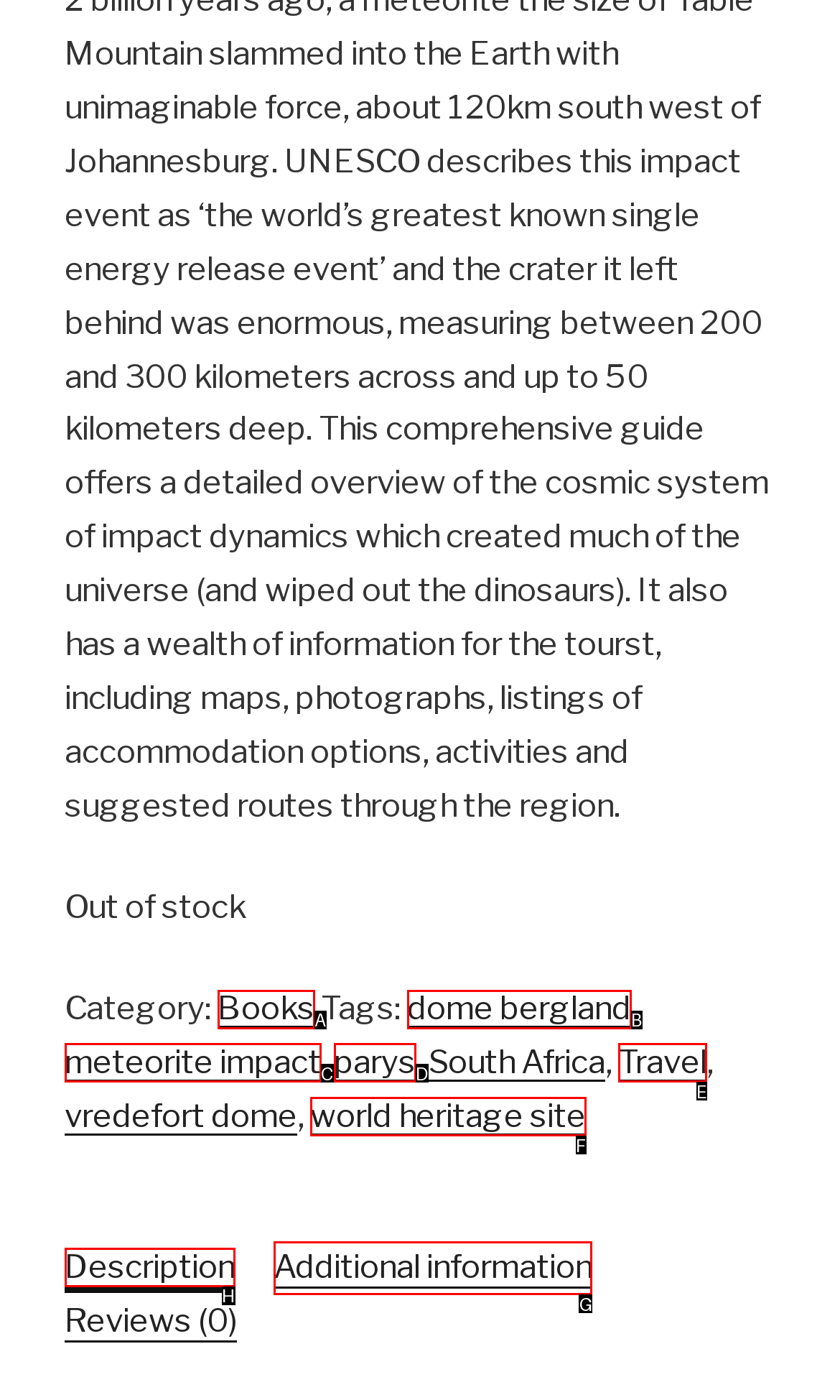Point out the HTML element I should click to achieve the following: Check additional information Reply with the letter of the selected element.

G